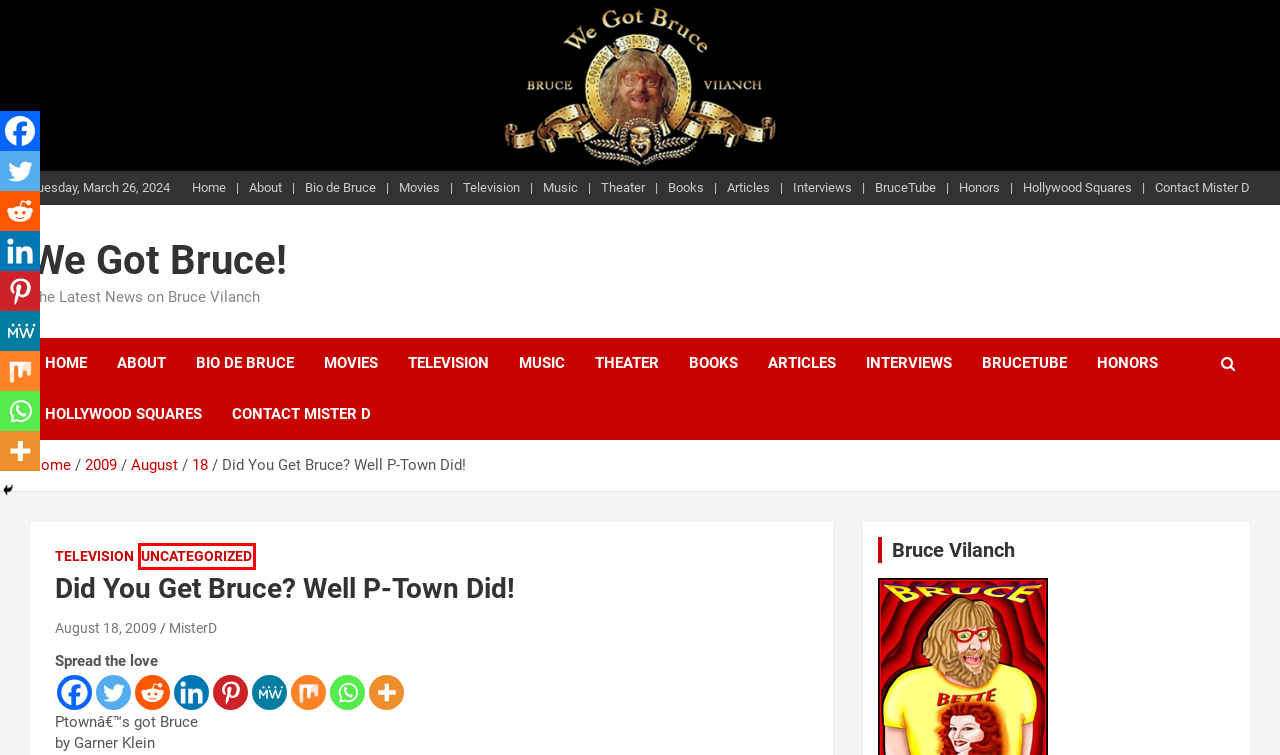Given a screenshot of a webpage with a red bounding box around a UI element, please identify the most appropriate webpage description that matches the new webpage after you click on the element. Here are the candidates:
A. The Articles - We Got Bruce!
B. Uncategorized - We Got Bruce!
C. About - We Got Bruce!
D. Contact Mister D - We Got Bruce!
E. We Got Bruce!
F. BIO DE BRUCE - We Got Bruce!
G. August, 2009 - We Got Bruce!
H. Television - We Got Bruce!

B